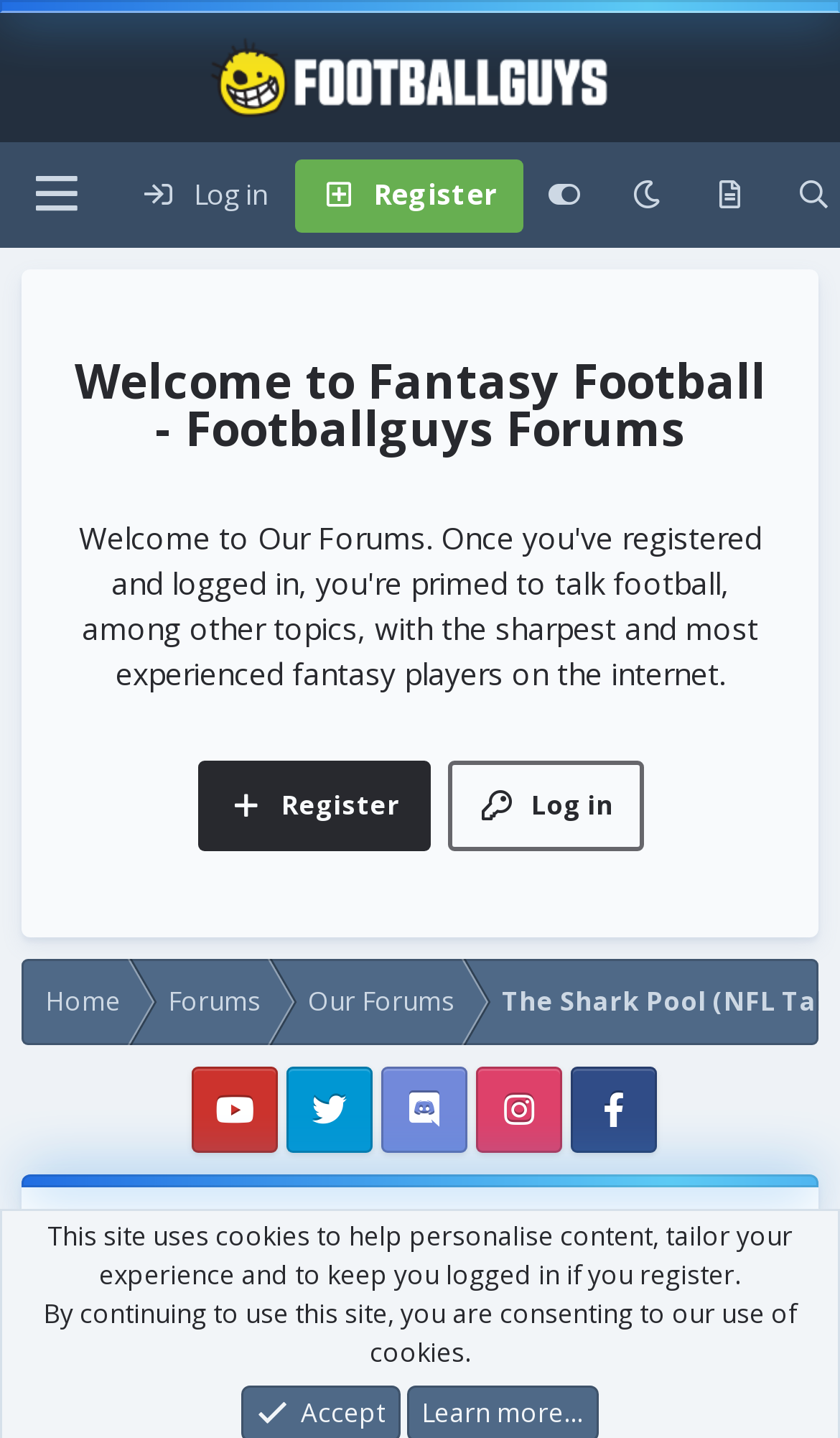Construct a thorough caption encompassing all aspects of the webpage.

This webpage is an article from the Fantasy Football - Footballguys Forums website. At the top, there is a navigation menu with a "Menu" button on the left and several links on the right, including "Log in", "Register", and "What's new". Below the navigation menu, there is a large header with the website's name, "Fantasy Football - Footballguys Forums", and an image of the same name.

On the left side of the page, there are several links, including "Home", "Forums", and "Our Forums". On the right side, there are more links, including "Log in" and "Register", which are duplicates of the ones at the top. There are also several icons, represented by Unicode characters, which are likely social media links or other website features.

The main content of the page is an article titled "Titans Draft Options-- Article", which has a heading with the title and the number of viewers, "1 Viewer". Below the title, there is information about the author, "Chaos Commish", and the date and time the article was posted, "Jan 18, 2006 at 11:35 AM".

At the bottom of the page, there are two paragraphs of text, which appear to be a disclaimer about the website's use of cookies. The text explains that the website uses cookies to personalize content and tailor the user's experience, and that by continuing to use the site, the user is consenting to the use of cookies.